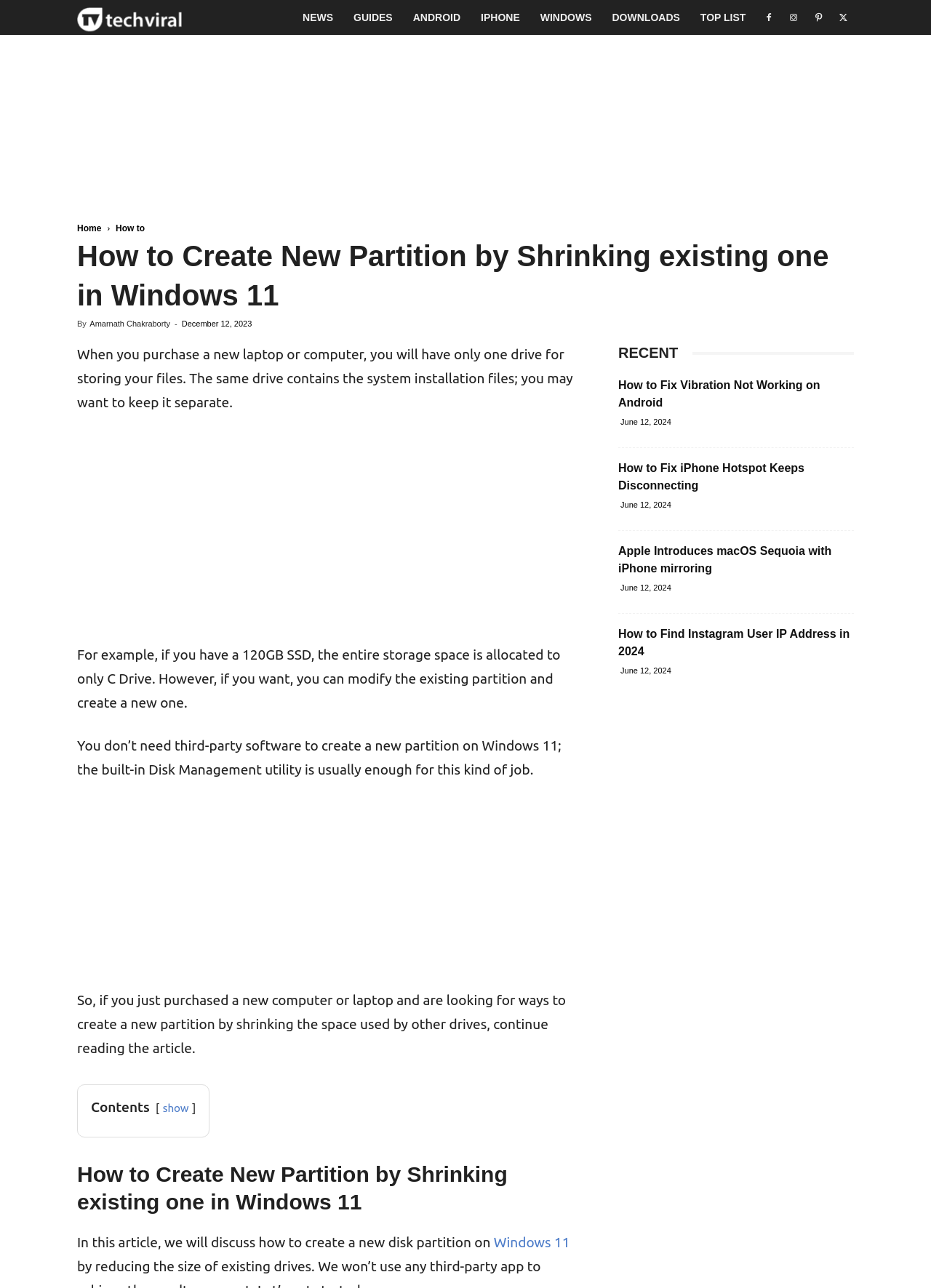Locate the bounding box coordinates of the element to click to perform the following action: 'Click on the 'WINDOWS' link'. The coordinates should be given as four float values between 0 and 1, in the form of [left, top, right, bottom].

[0.569, 0.0, 0.646, 0.027]